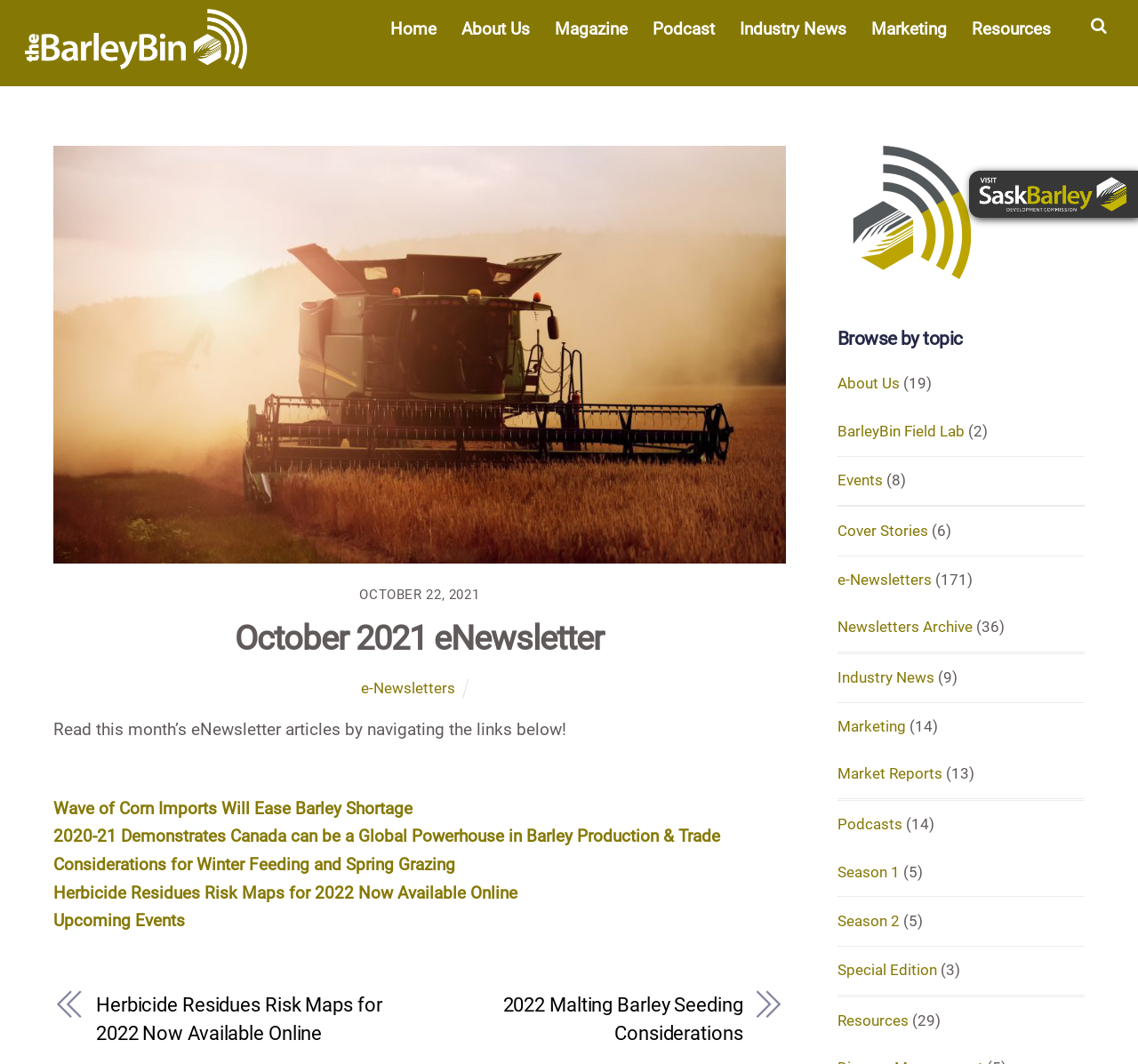Please determine the bounding box coordinates of the clickable area required to carry out the following instruction: "Go to the Home page". The coordinates must be four float numbers between 0 and 1, represented as [left, top, right, bottom].

[0.334, 0.004, 0.392, 0.05]